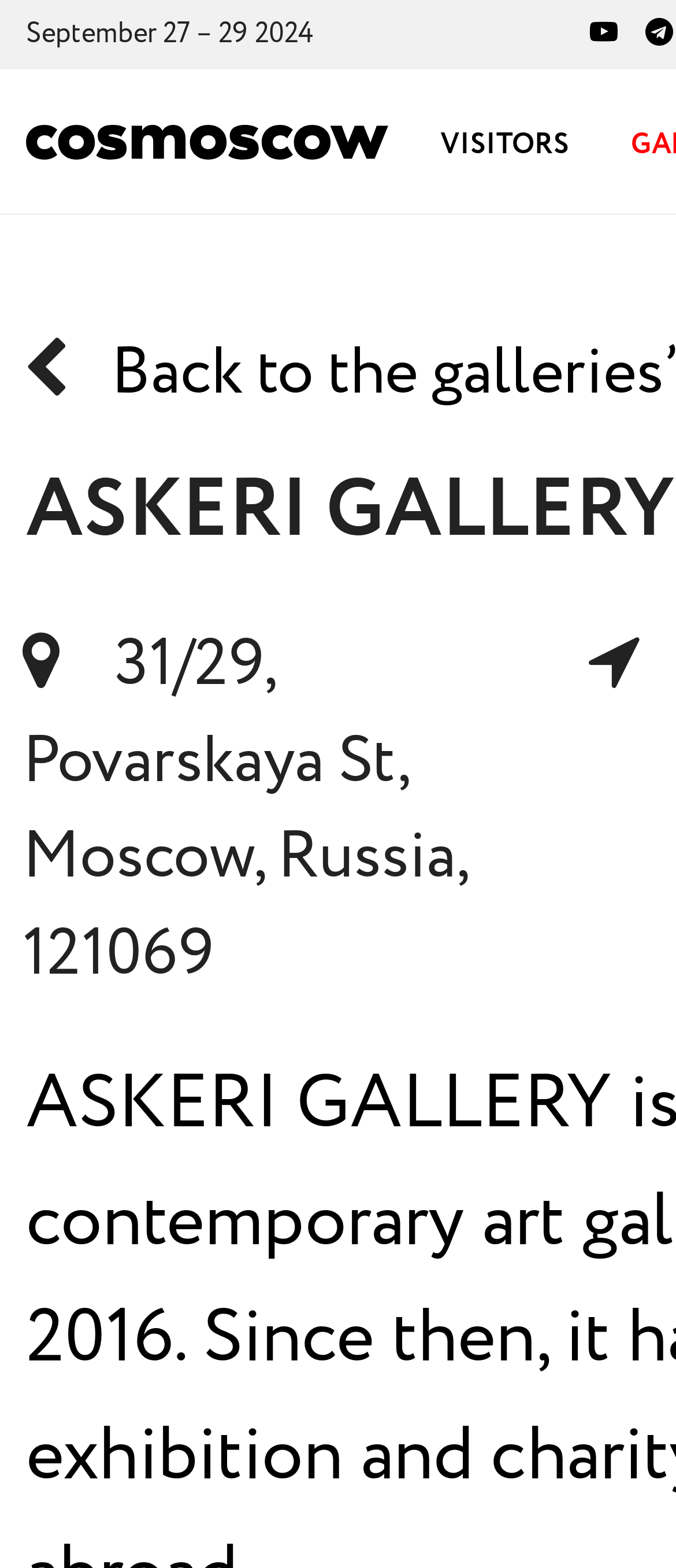Using the image as a reference, answer the following question in as much detail as possible:
What is the address of the gallery?

I found the address of the gallery by looking at the StaticText element with the text '31/29, Povarskaya St, Moscow, Russia, 121069' which provides the address of the gallery.